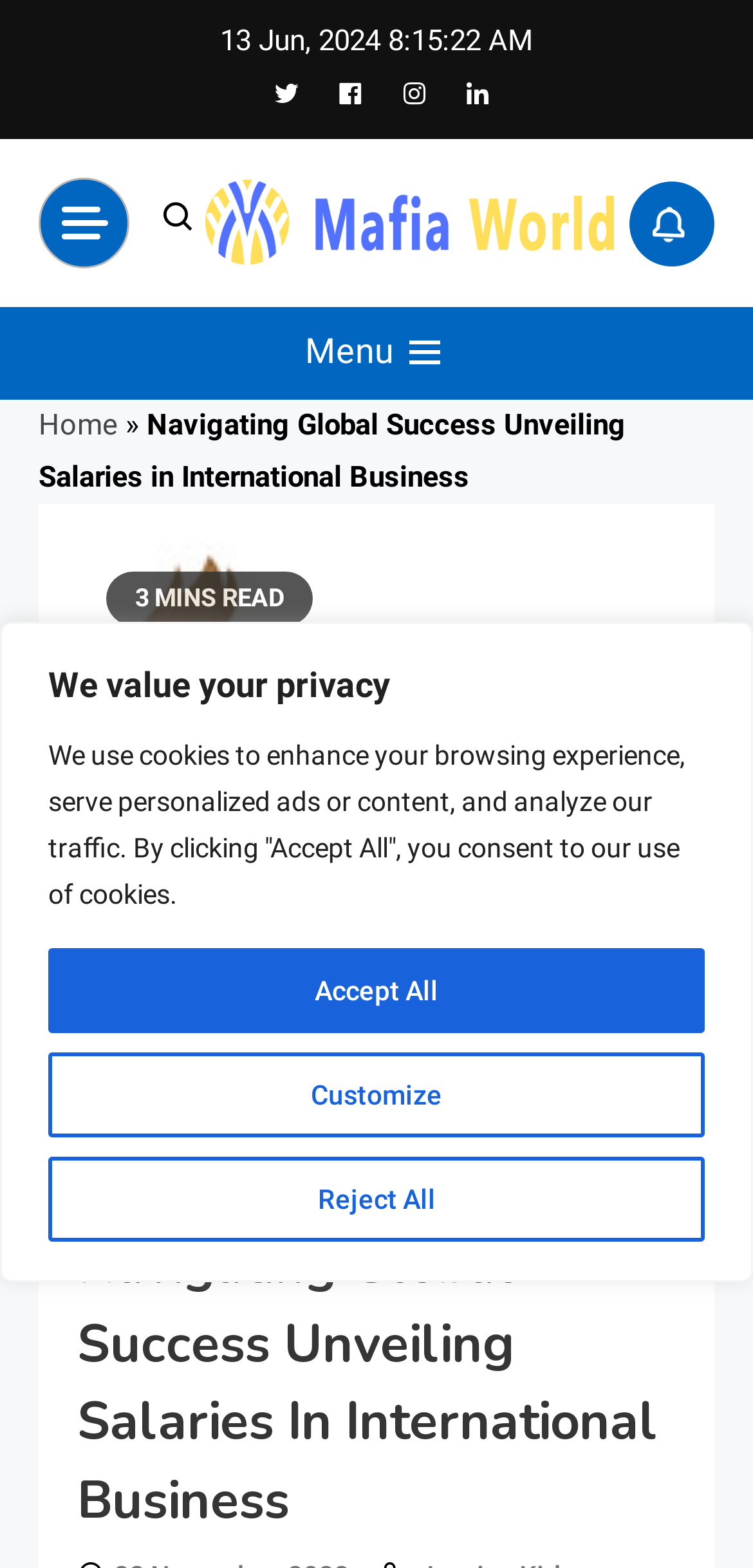Give a one-word or one-phrase response to the question:
What is the category of the article?

Business